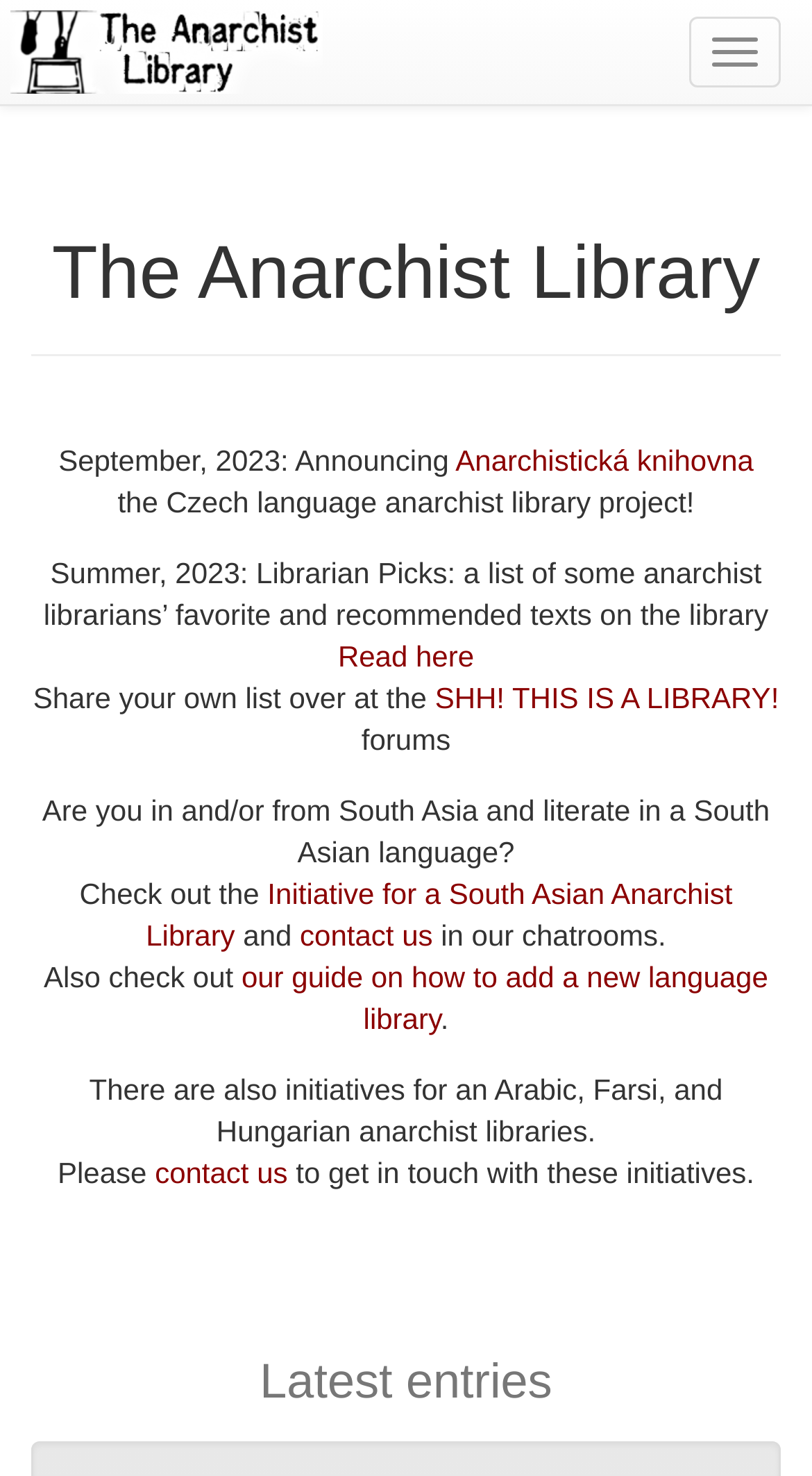Provide the bounding box coordinates of the HTML element described by the text: "SHH! THIS IS A LIBRARY!".

[0.536, 0.461, 0.959, 0.483]